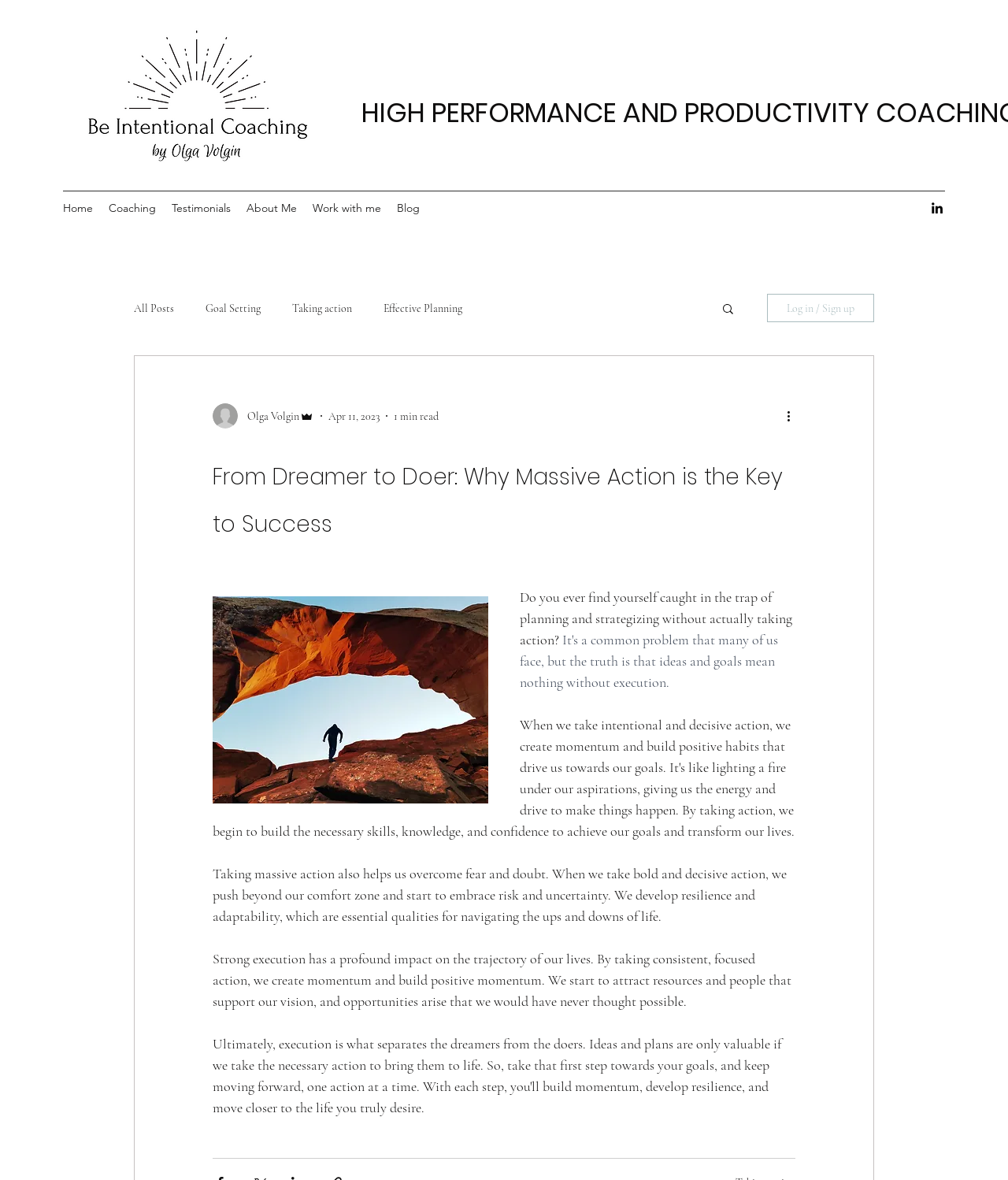What is the purpose of the 'Search' button?
Please respond to the question with a detailed and informative answer.

The 'Search' button is located in the blog section, suggesting that its purpose is to allow users to search for specific topics or keywords within the blog.